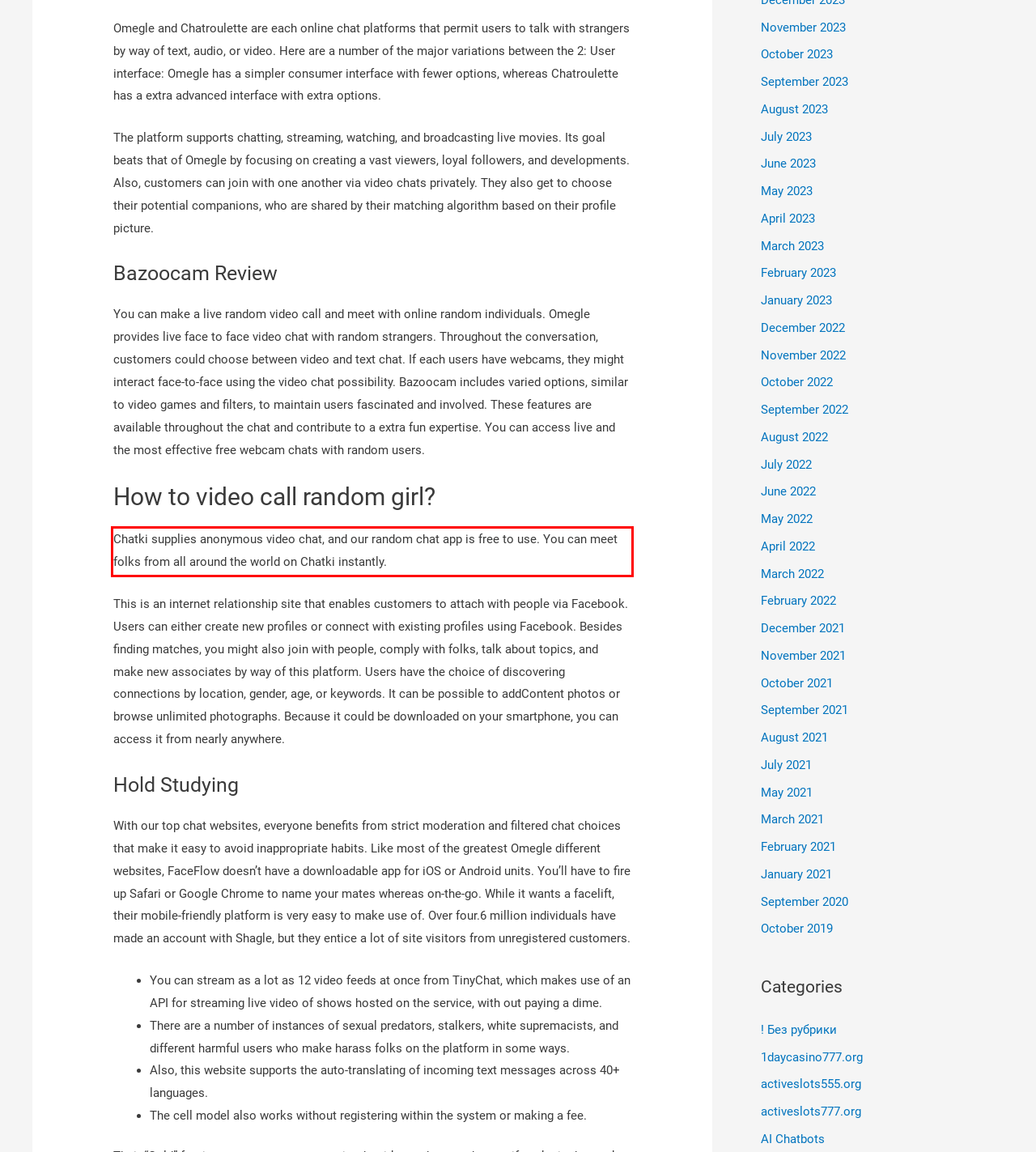Please analyze the screenshot of a webpage and extract the text content within the red bounding box using OCR.

Chatki supplies anonymous video chat, and our random chat app is free to use. You can meet folks from all around the world on Chatki instantly.